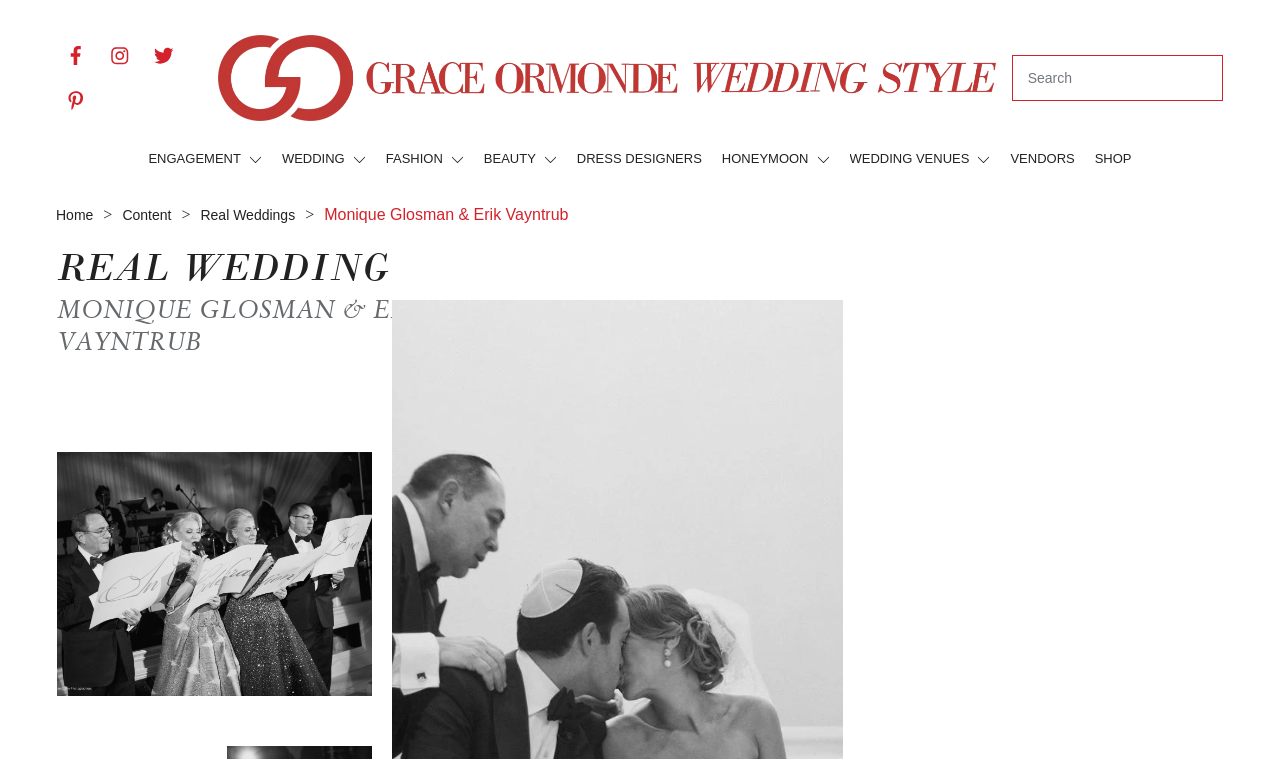Determine the bounding box coordinates of the clickable element to complete this instruction: "Read about fashion". Provide the coordinates in the format of four float numbers between 0 and 1, [left, top, right, bottom].

[0.301, 0.193, 0.362, 0.227]